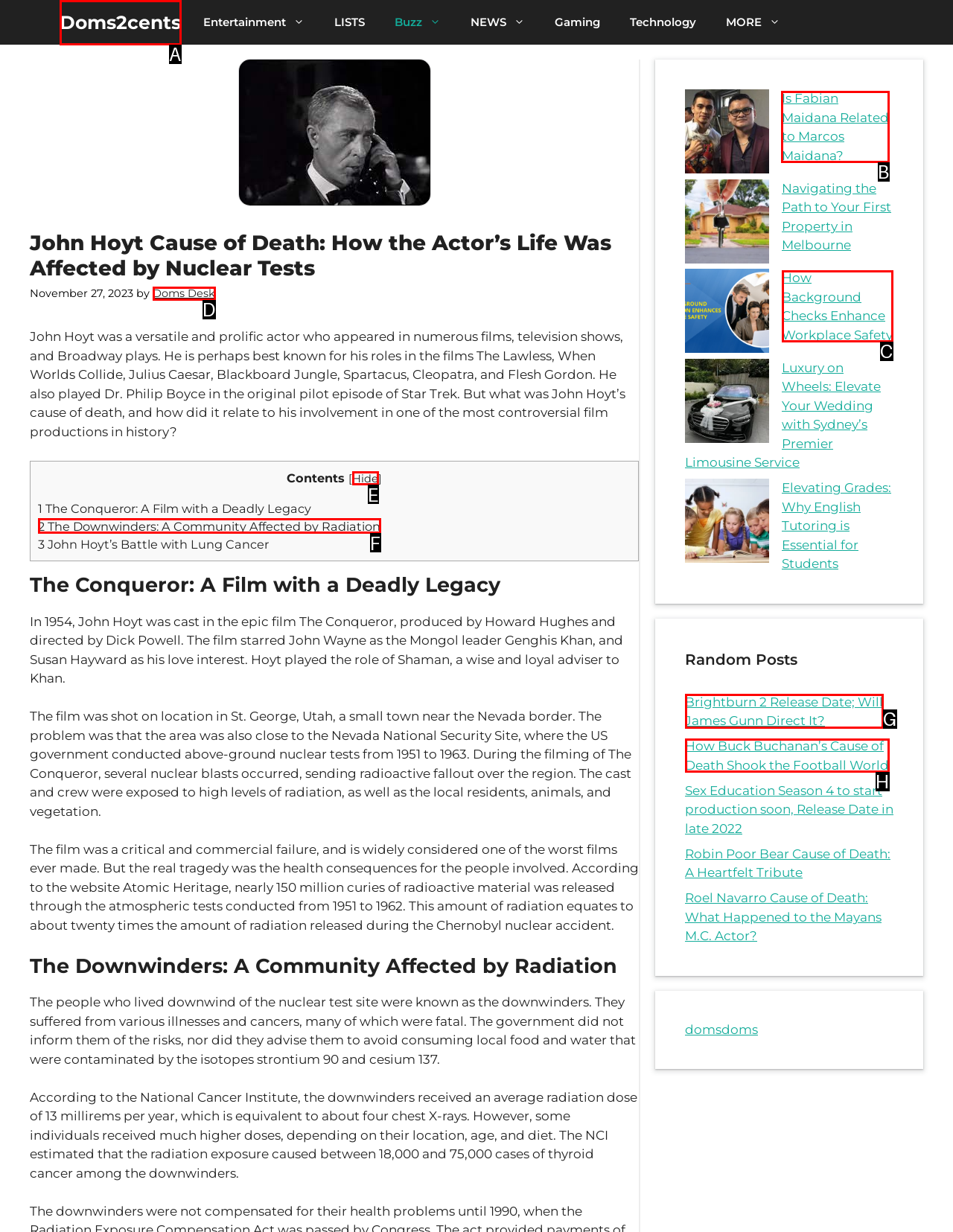Indicate which HTML element you need to click to complete the task: Click on the 'Is Fabian Maidana Related to Marcos Maidana?' link. Provide the letter of the selected option directly.

B